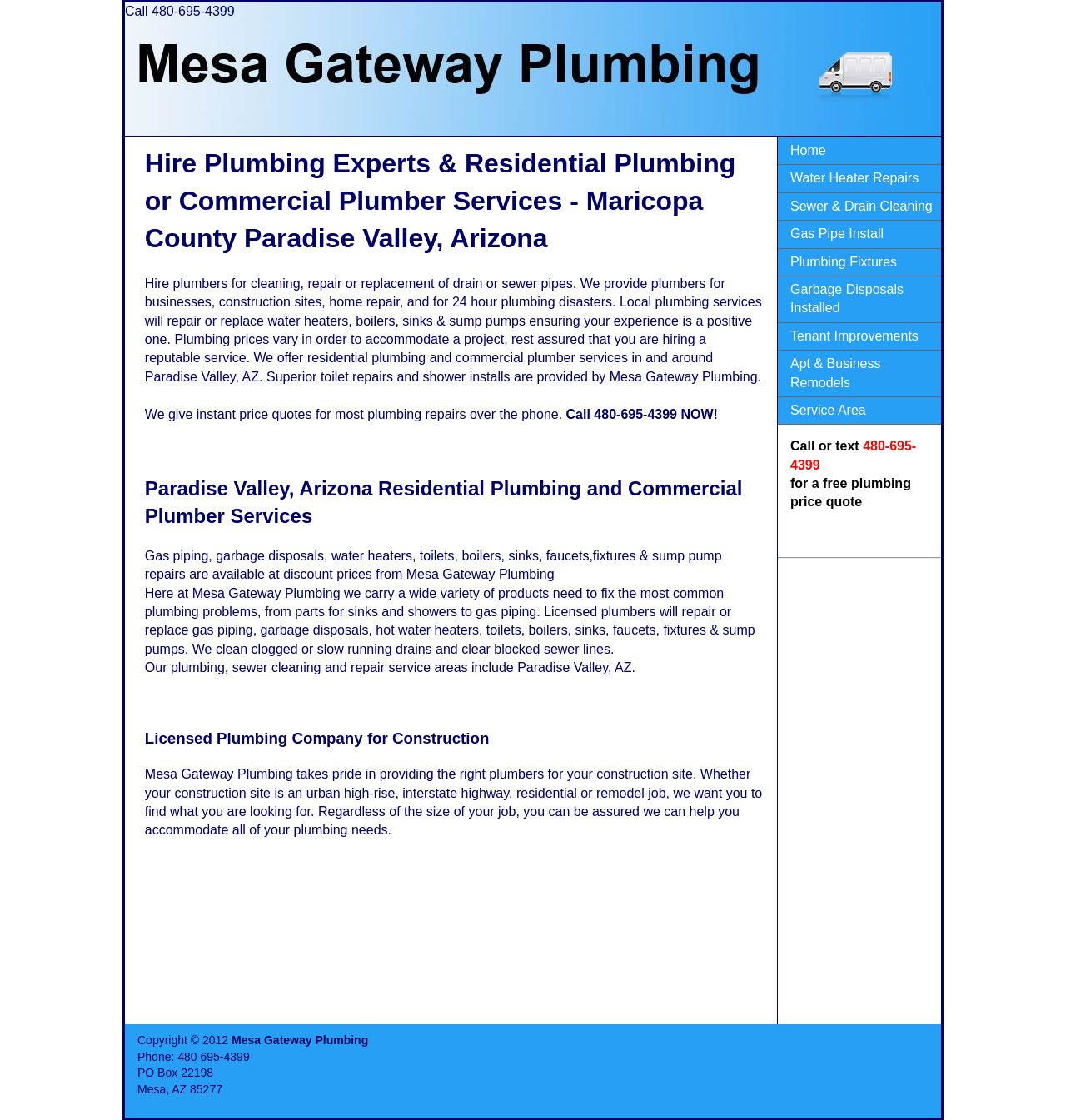What is the phone number to call for a quote?
Using the information from the image, provide a comprehensive answer to the question.

I found the phone number by looking at the top of the webpage, where it says 'Call 480-695-4399' and also in the footer section, where it says 'Phone: 480 695-4399'.